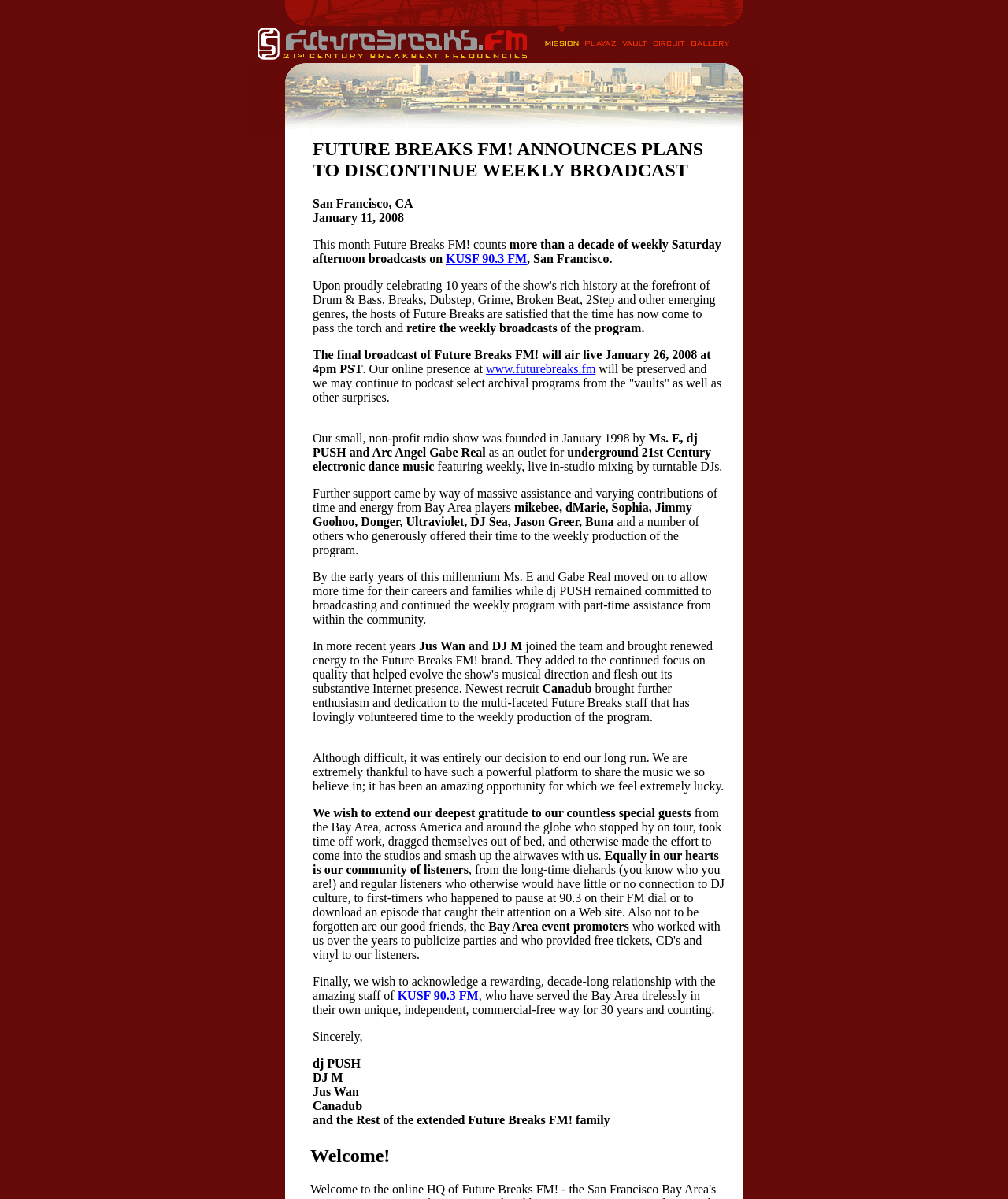How many links are there in the second table row?
Using the image, give a concise answer in the form of a single word or short phrase.

5